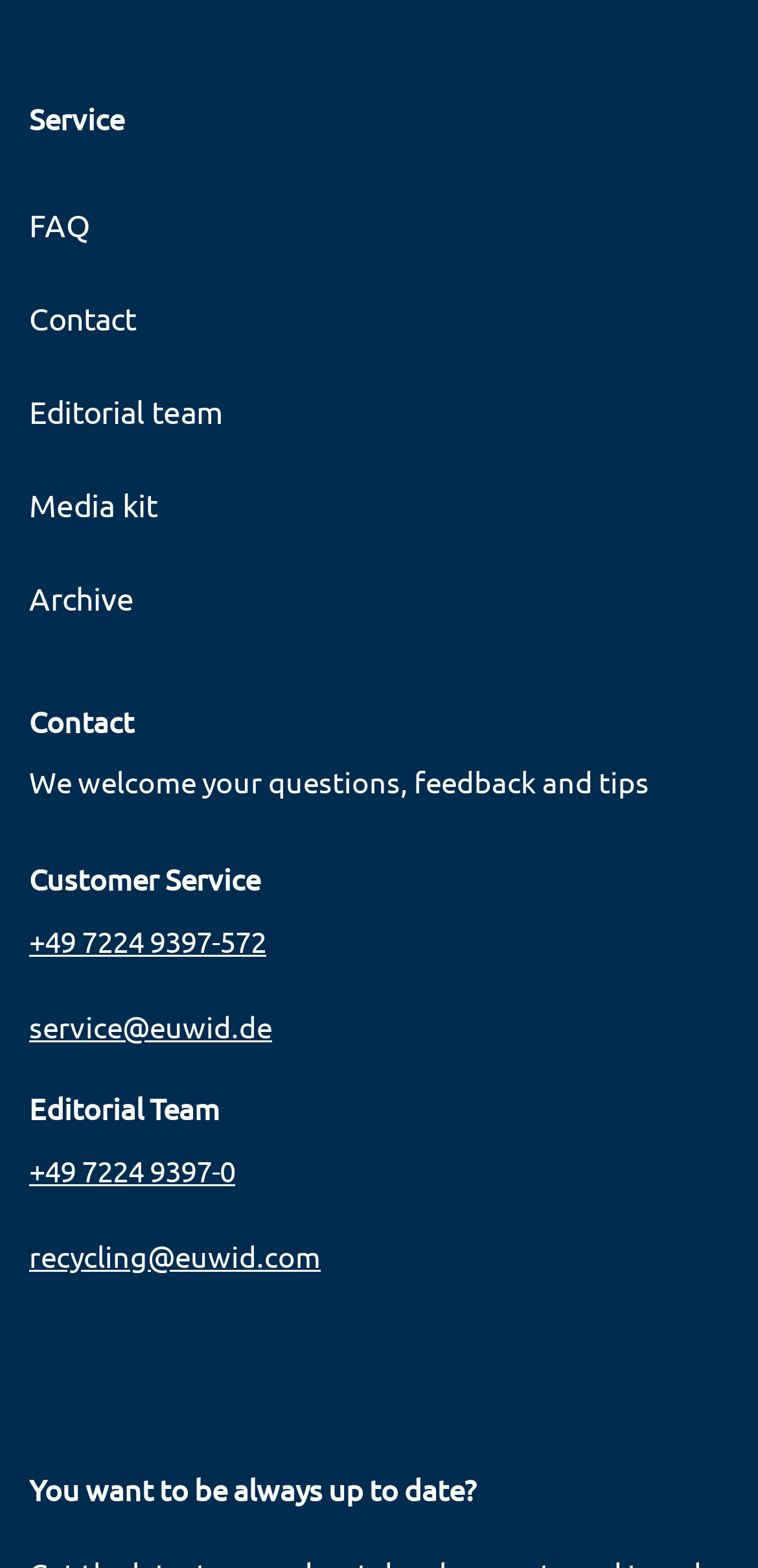Show me the bounding box coordinates of the clickable region to achieve the task as per the instruction: "Contact customer service".

[0.038, 0.572, 0.962, 0.627]